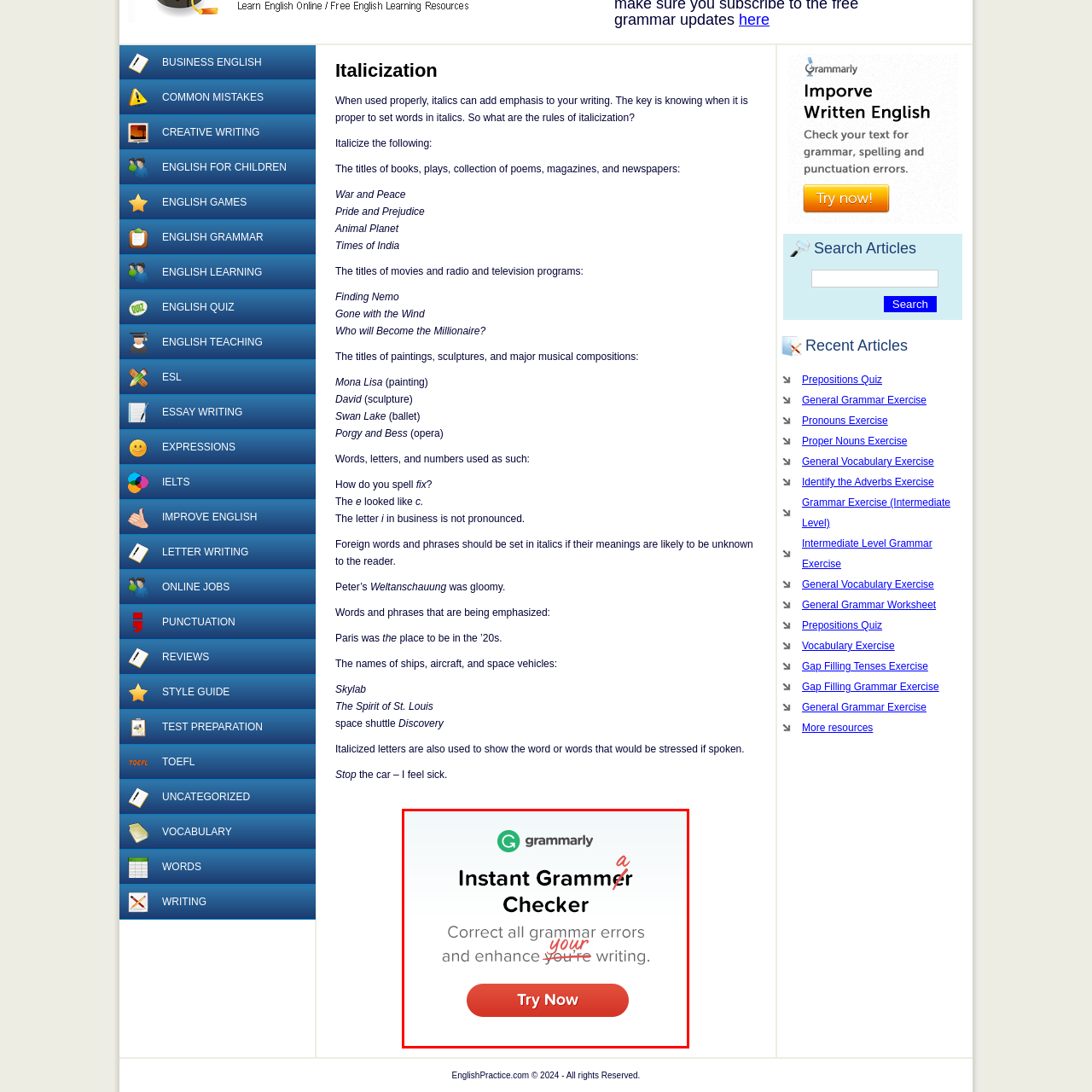What is the color of the button?
Carefully look at the image inside the red bounding box and answer the question in a detailed manner using the visual details present.

The button labeled 'Try Now' is bright orange in color, inviting users to engage with the service instantly.